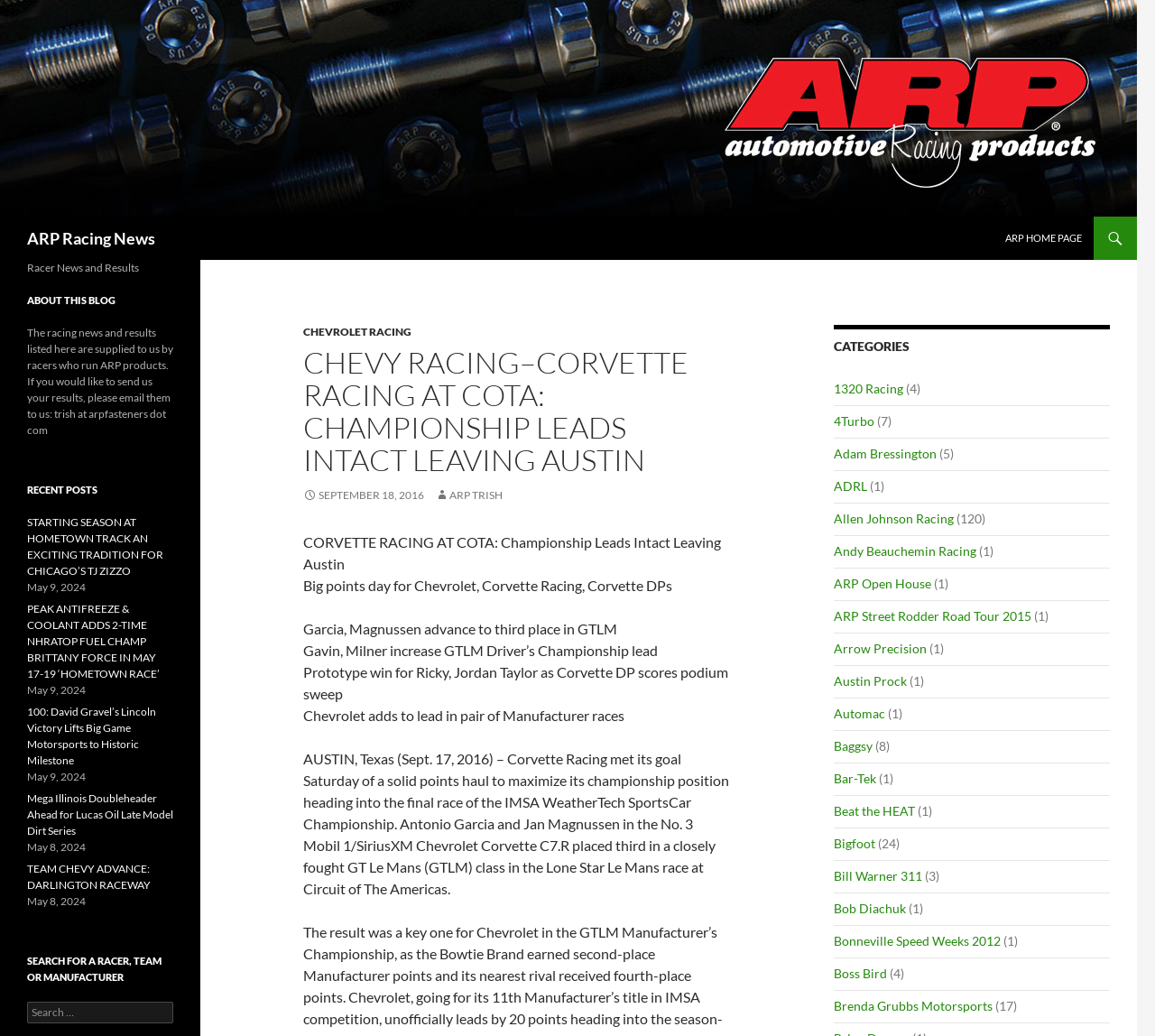Detail the various sections and features present on the webpage.

The webpage is about Chevy Racing, specifically the Corvette Racing team, and features news and results from various racing events. At the top of the page, there is a header section with a logo and a navigation menu. Below the header, there is a prominent heading that reads "ARP Racing News" with a link to the ARP home page.

The main content of the page is divided into two columns. The left column features a series of news articles and results from racing events, including the Lone Star Le Mans race at Circuit of The Americas. The articles are listed in a vertical layout, with each article featuring a heading, a brief summary, and a link to read more.

The right column features a list of categories, including 1320 Racing, 4Turbo, Adam Bressington, and many others. Each category has a link and a number in parentheses, indicating the number of related articles or results.

Below the categories list, there is a section titled "Racer News and Results" with a heading and a brief description. This section appears to be a blog or news feed, with recent posts listed in a vertical layout. Each post features a heading, a brief summary, and a link to read more.

At the bottom of the page, there is a search bar that allows users to search for a specific racer, team, or manufacturer.